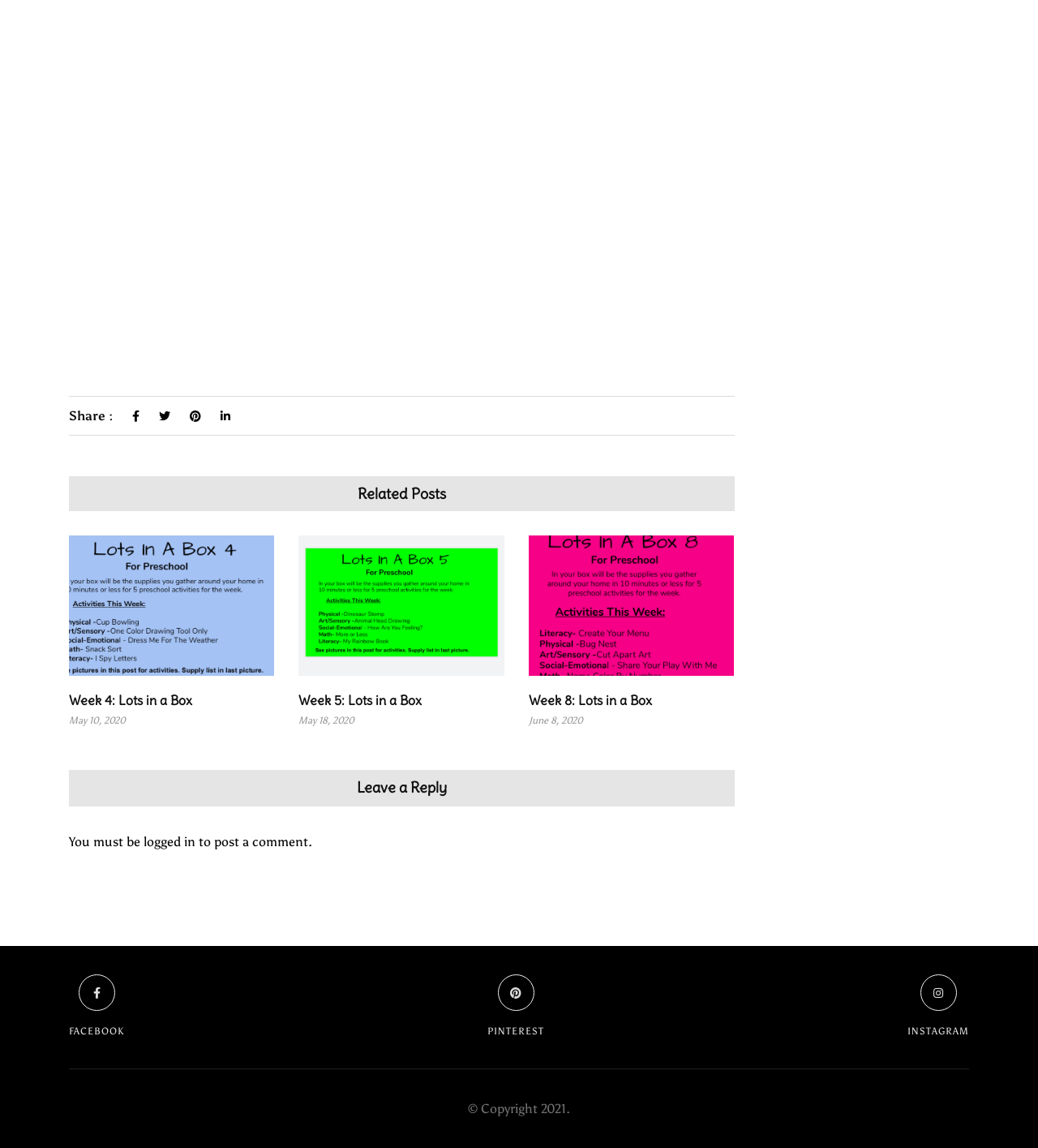What is the copyright year?
Please provide a comprehensive answer based on the contents of the image.

The static text element at the bottom of the webpage indicates that the copyright year is 2021.